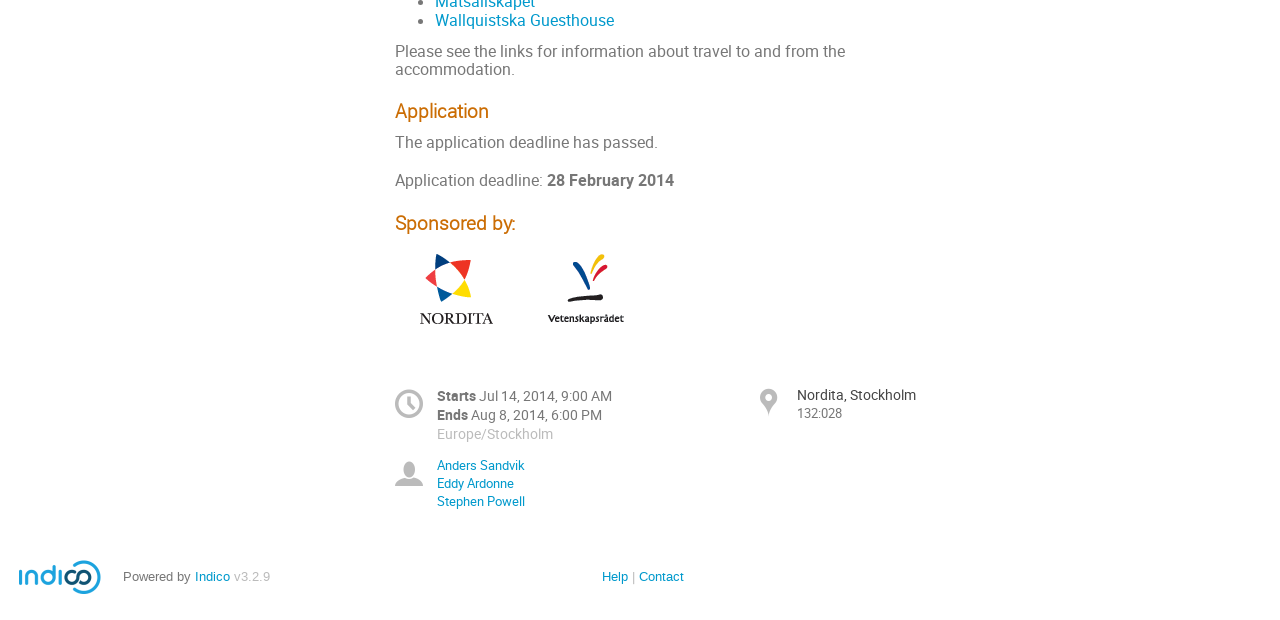Can you specify the bounding box coordinates of the area that needs to be clicked to fulfill the following instruction: "View event start time"?

[0.374, 0.623, 0.478, 0.654]